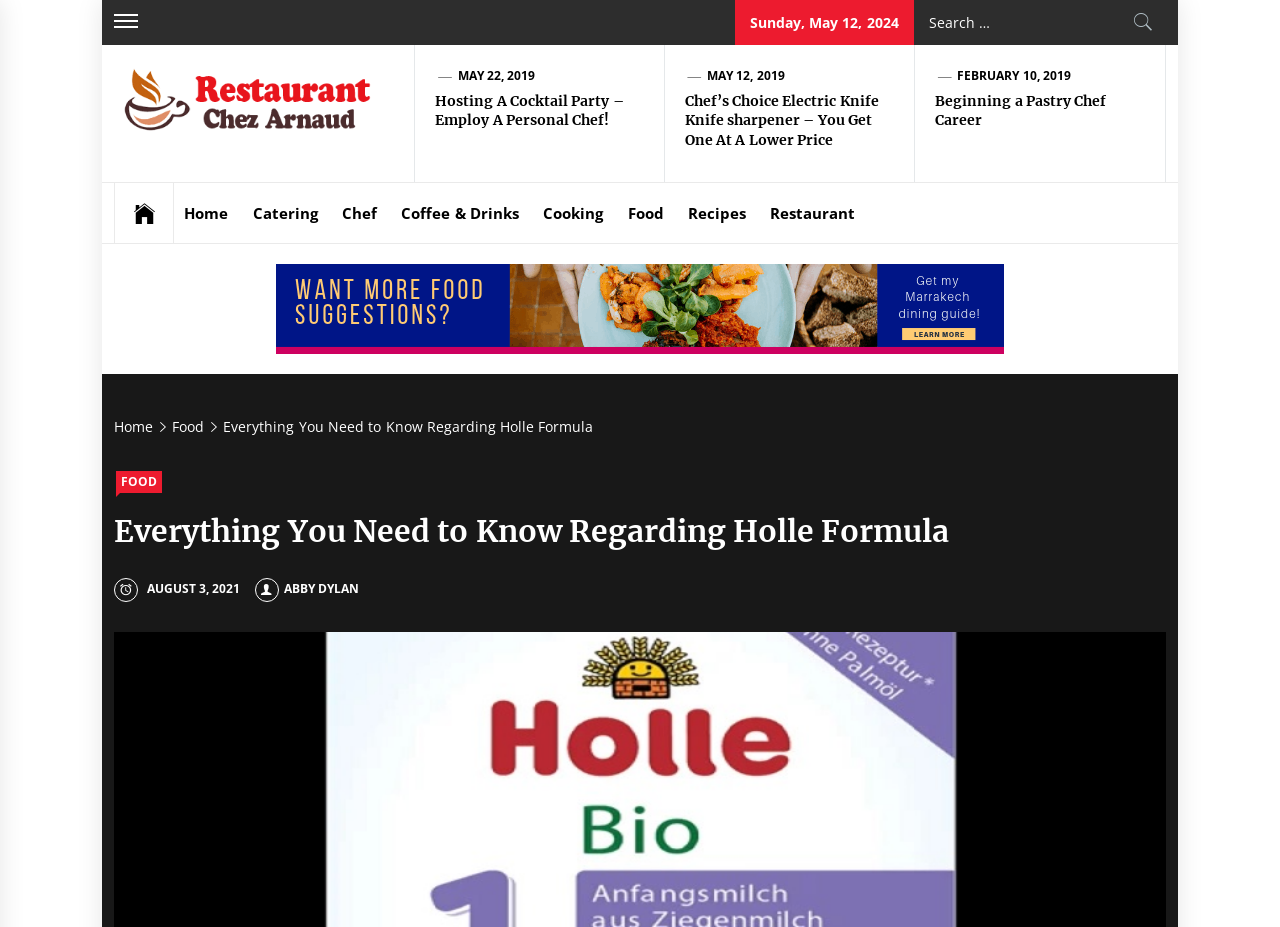Determine the bounding box coordinates of the clickable region to carry out the instruction: "Click on Home".

[0.136, 0.198, 0.186, 0.263]